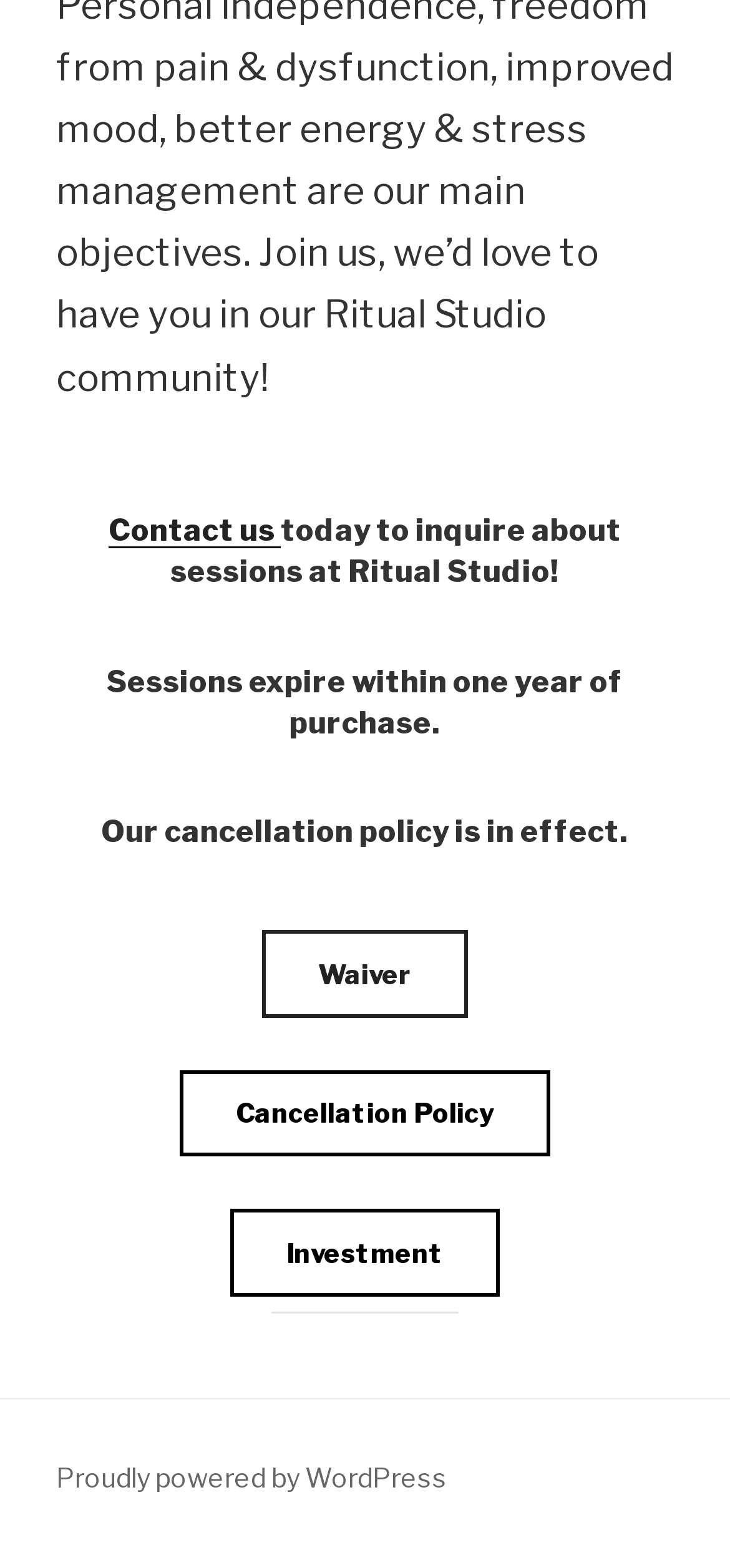What is the policy in effect?
Please provide a comprehensive answer based on the details in the screenshot.

The webpage mentions that 'Our cancellation policy is in effect', indicating that the cancellation policy is currently applicable.